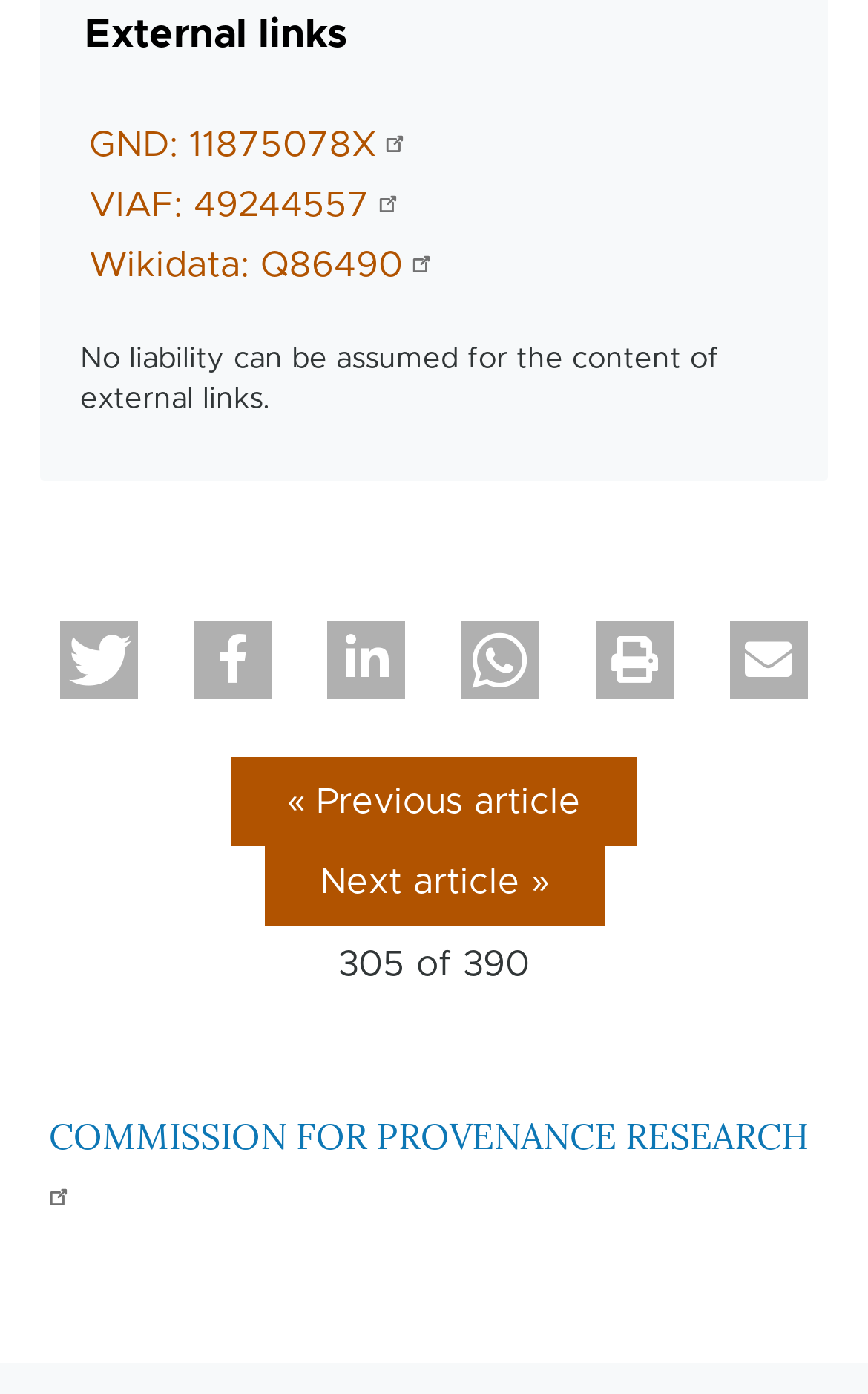Based on the element description Annexation Agreement, identify the bounding box coordinates for the UI element. The coordinates should be in the format (top-left x, top-left y, bottom-right x, bottom-right y) and within the 0 to 1 range.

None